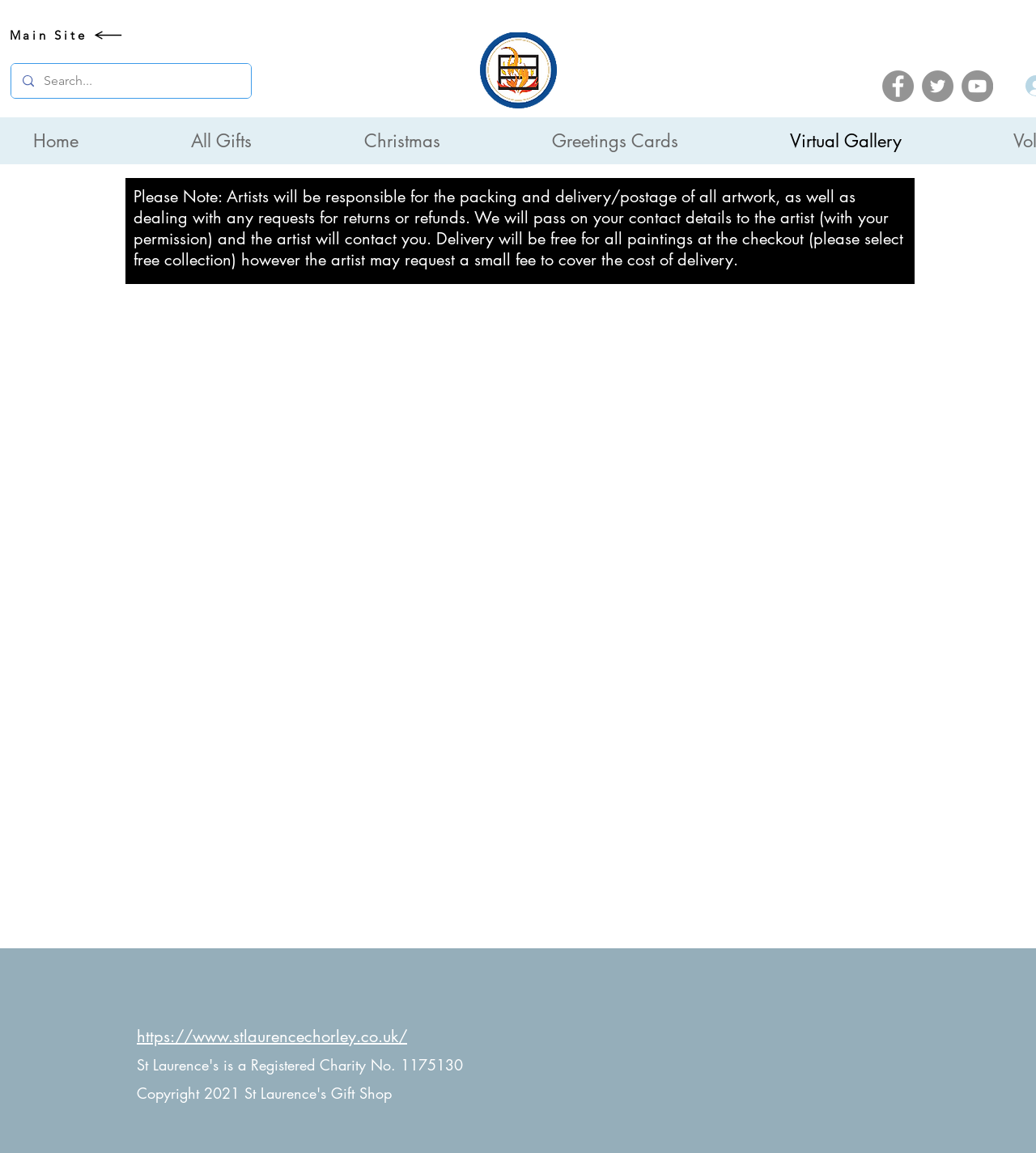Please determine the bounding box coordinates of the element's region to click in order to carry out the following instruction: "Go to St Laurence's website". The coordinates should be four float numbers between 0 and 1, i.e., [left, top, right, bottom].

[0.132, 0.891, 0.393, 0.907]